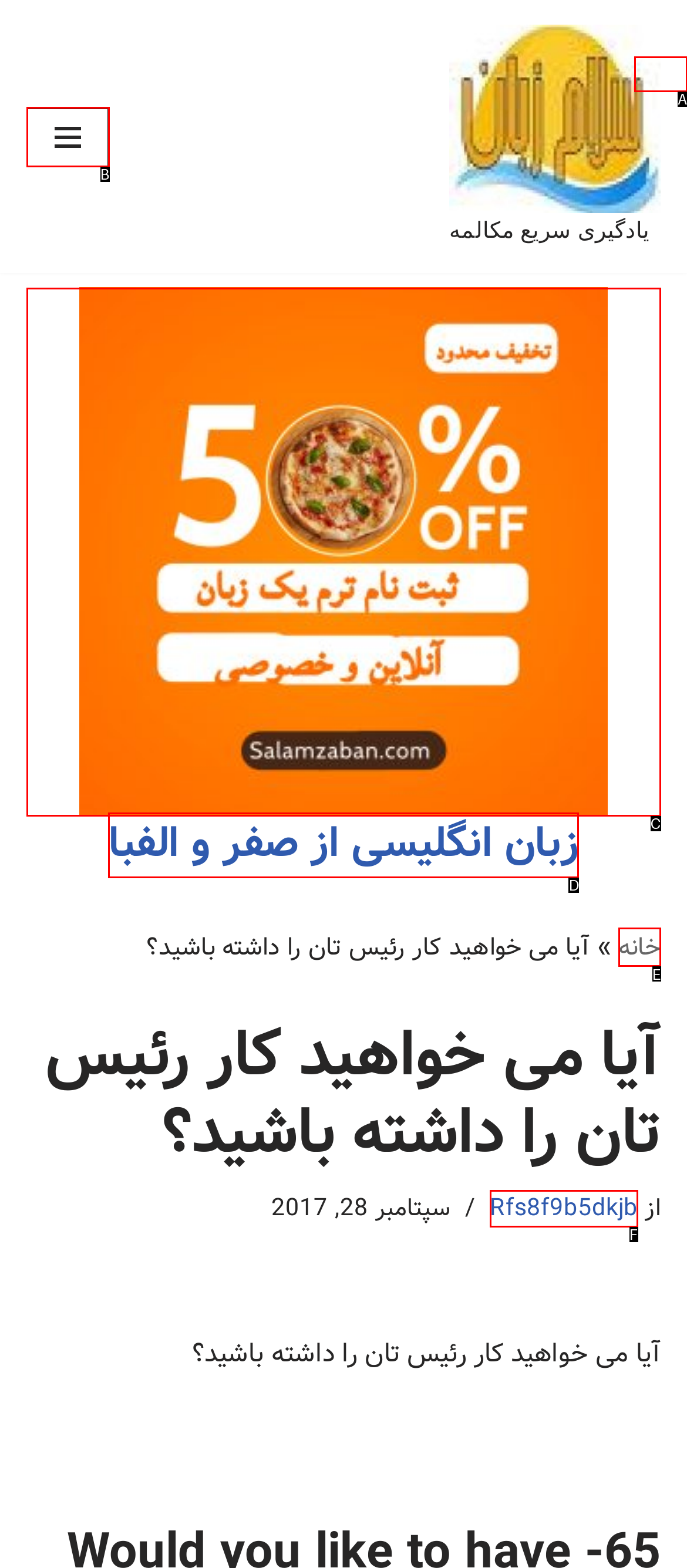Based on the given description: فهرست ناوبری, identify the correct option and provide the corresponding letter from the given choices directly.

B